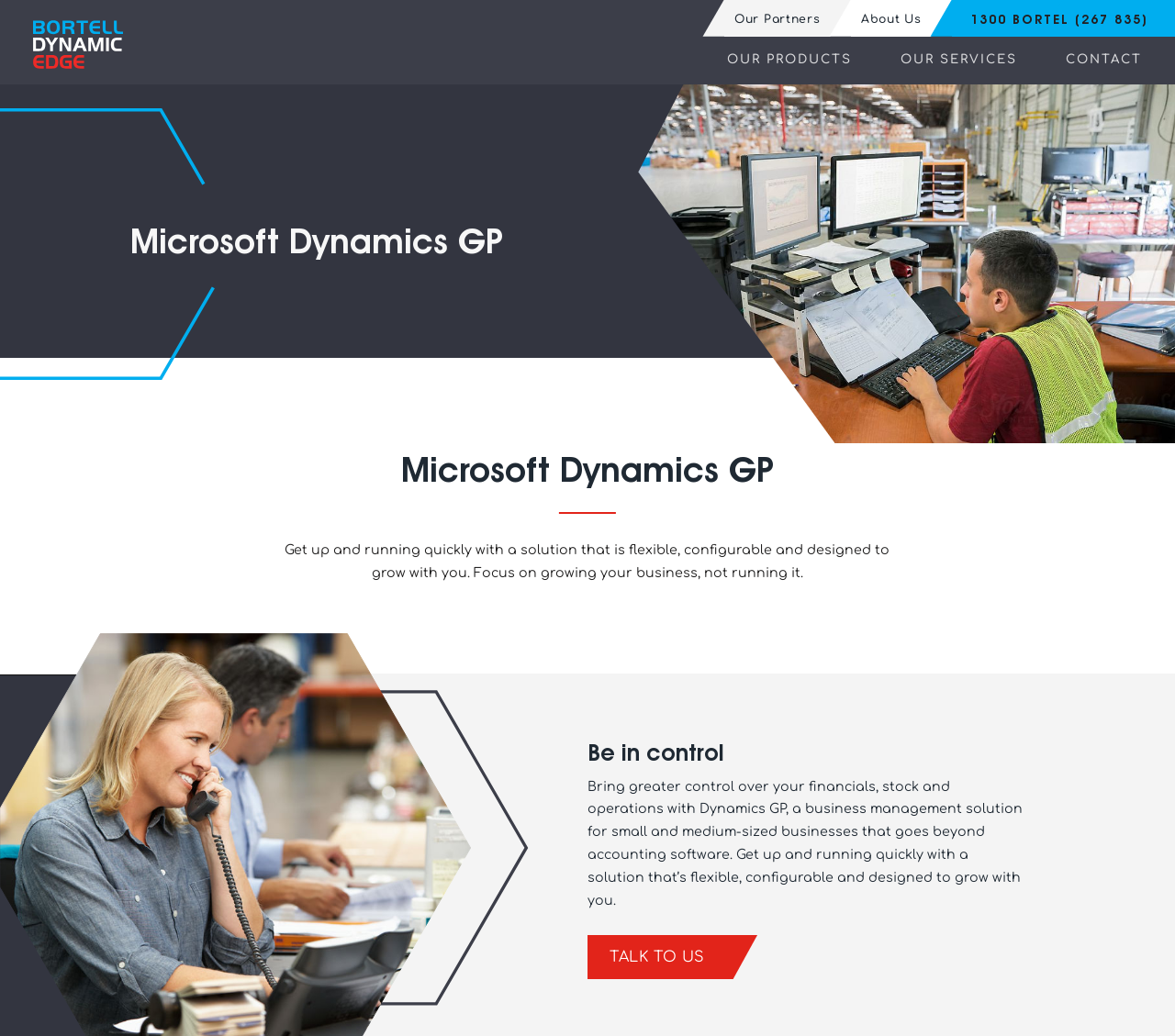What is the main heading displayed on the webpage? Please provide the text.

Microsoft Dynamics GP